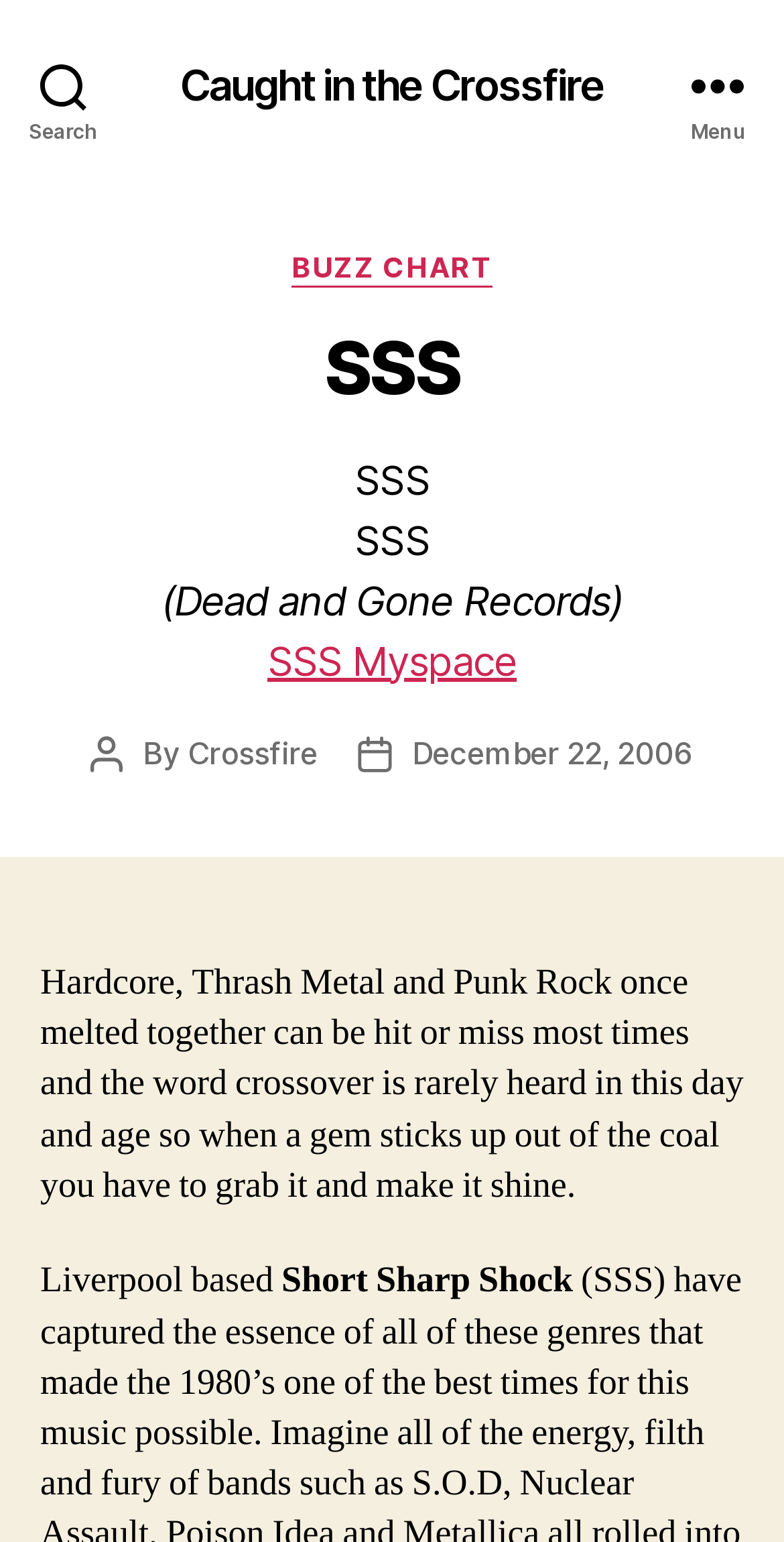Describe the webpage meticulously, covering all significant aspects.

The webpage is about the band SSS, specifically their album "Caught in the Crossfire". At the top left, there is a search button. Next to it, there is a link to the album title "Caught in the Crossfire". On the top right, there is a menu button. 

When the menu button is expanded, a header section appears below it, taking up most of the width of the page. Within this section, there are several elements. On the left, there is a heading "SSS" followed by a subheading "(Dead and Gone Records)" below it. To the right of the heading, there are links to "BUZZ CHART" and "SSS Myspace". 

Below the heading, there is a paragraph of text that discusses the genre of music, specifically hardcore, thrash metal, and punk rock. This text spans almost the entire width of the page. 

Further down, there is a section with text "Post author" and "By" followed by a link to "Crossfire". Next to it, there is a section with text "Post date" and a link to "December 22, 2006". 

Finally, at the bottom of the page, there is a sentence that starts with "Liverpool based" and ends with "Short Sharp Shock".